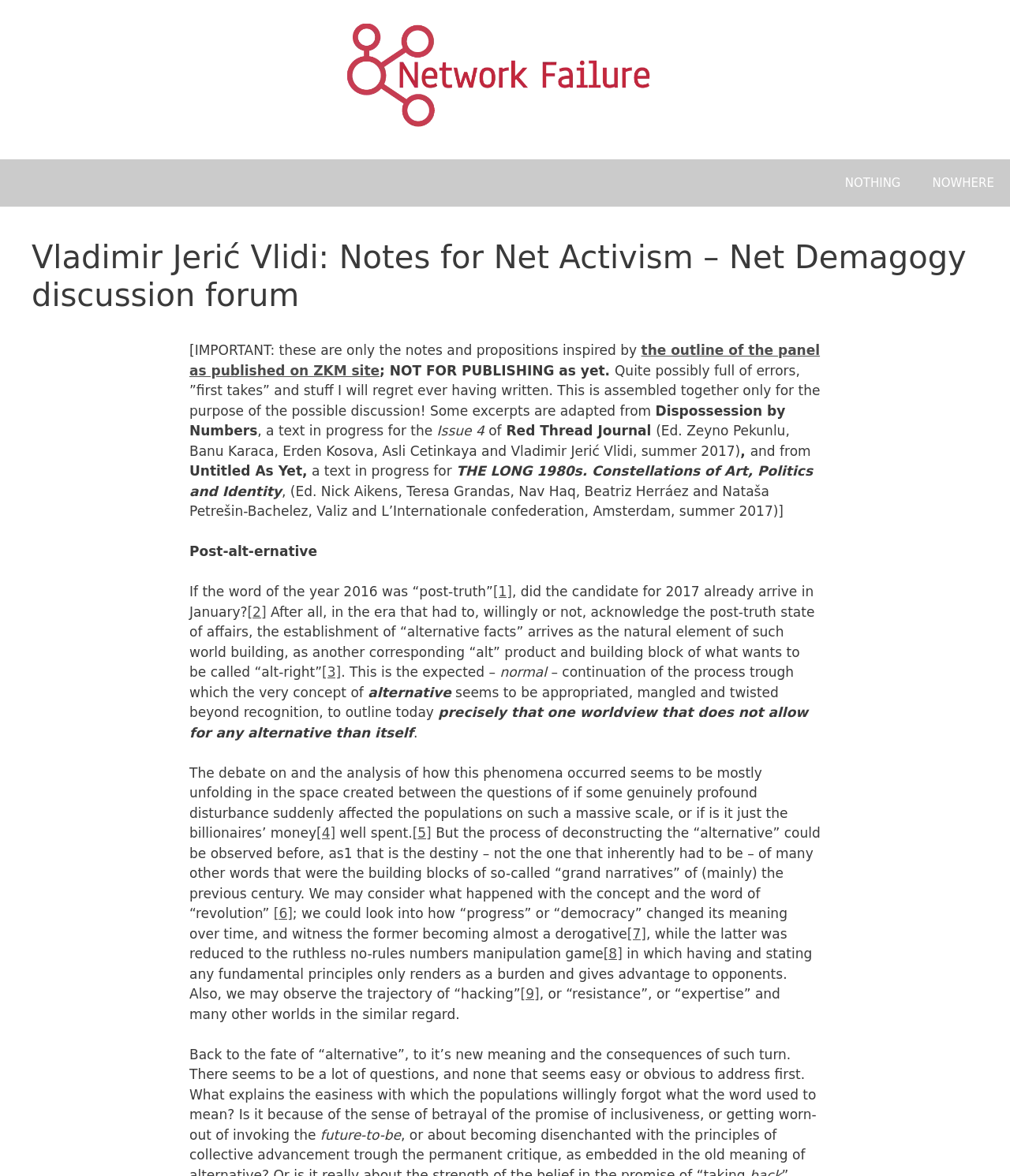What is the title of the text in progress for Issue 4 of Red Thread Journal?
Can you provide an in-depth and detailed response to the question?

The title is mentioned in the text as 'Dispossession by Numbers, a text in progress for the Issue 4 of Red Thread Journal'.